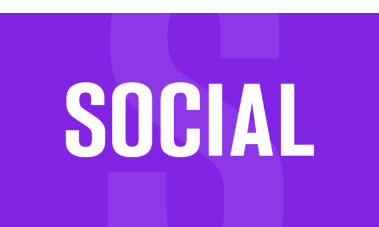Give a thorough explanation of the image.

The image features a bold, striking design predominantly in a vibrant purple hue, with the word "SOCIAL" prominently displayed in large, white sans-serif font. The typography captures attention with its modern and clean aesthetic, emphasizing the theme of social issues or connections. This artwork is likely associated with an article or section focused on social policy or community-related topics, suggesting a discourse on current social challenges or dynamics. The overall composition conveys a sense of urgency and engagement, inviting viewers to delve into discussions surrounding social matters.